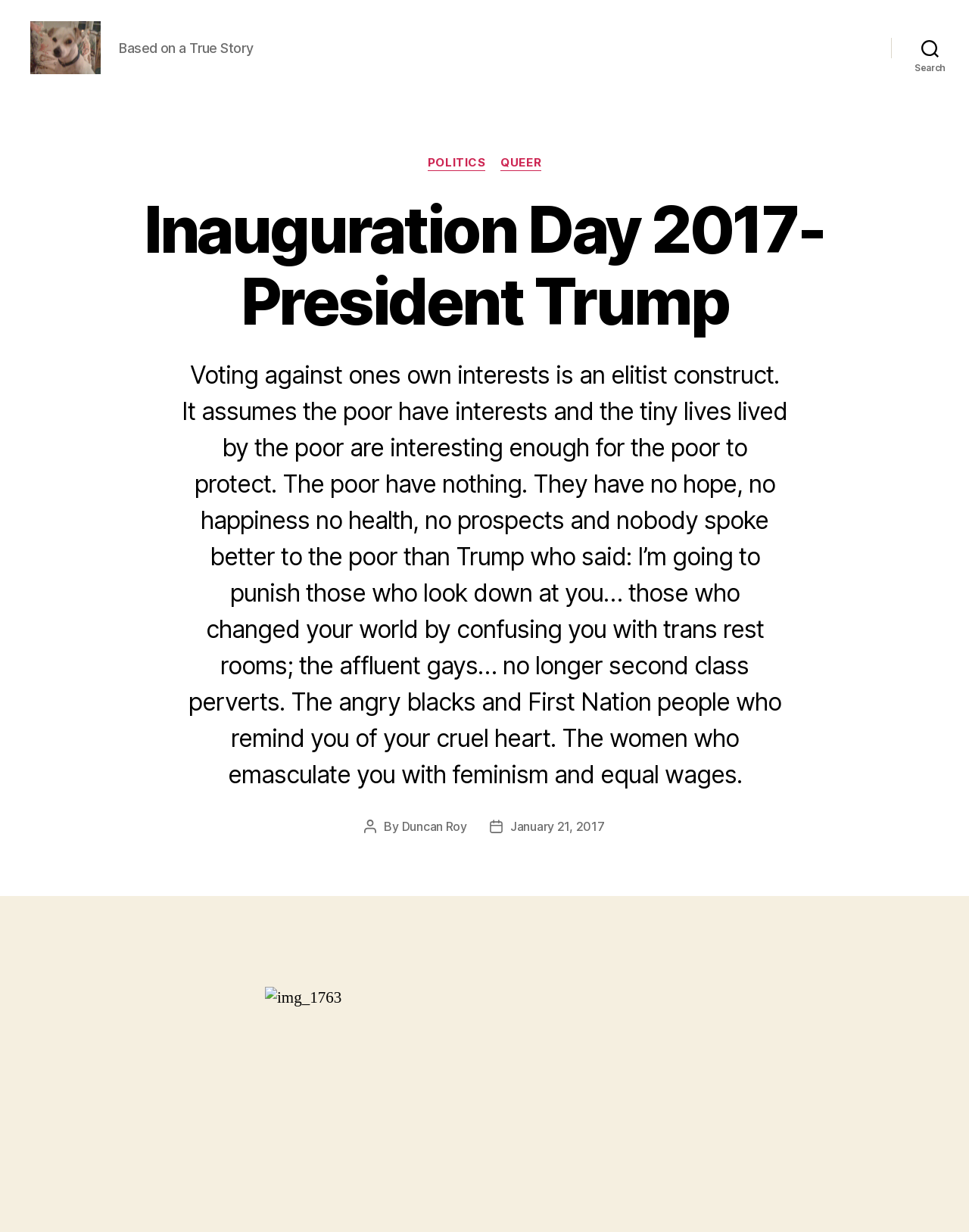What is the topic of the post?
Please ensure your answer is as detailed and informative as possible.

The topic of the post can be determined by looking at the heading 'Inauguration Day 2017-President Trump', which suggests that the post is about the inauguration of President Trump in 2017.